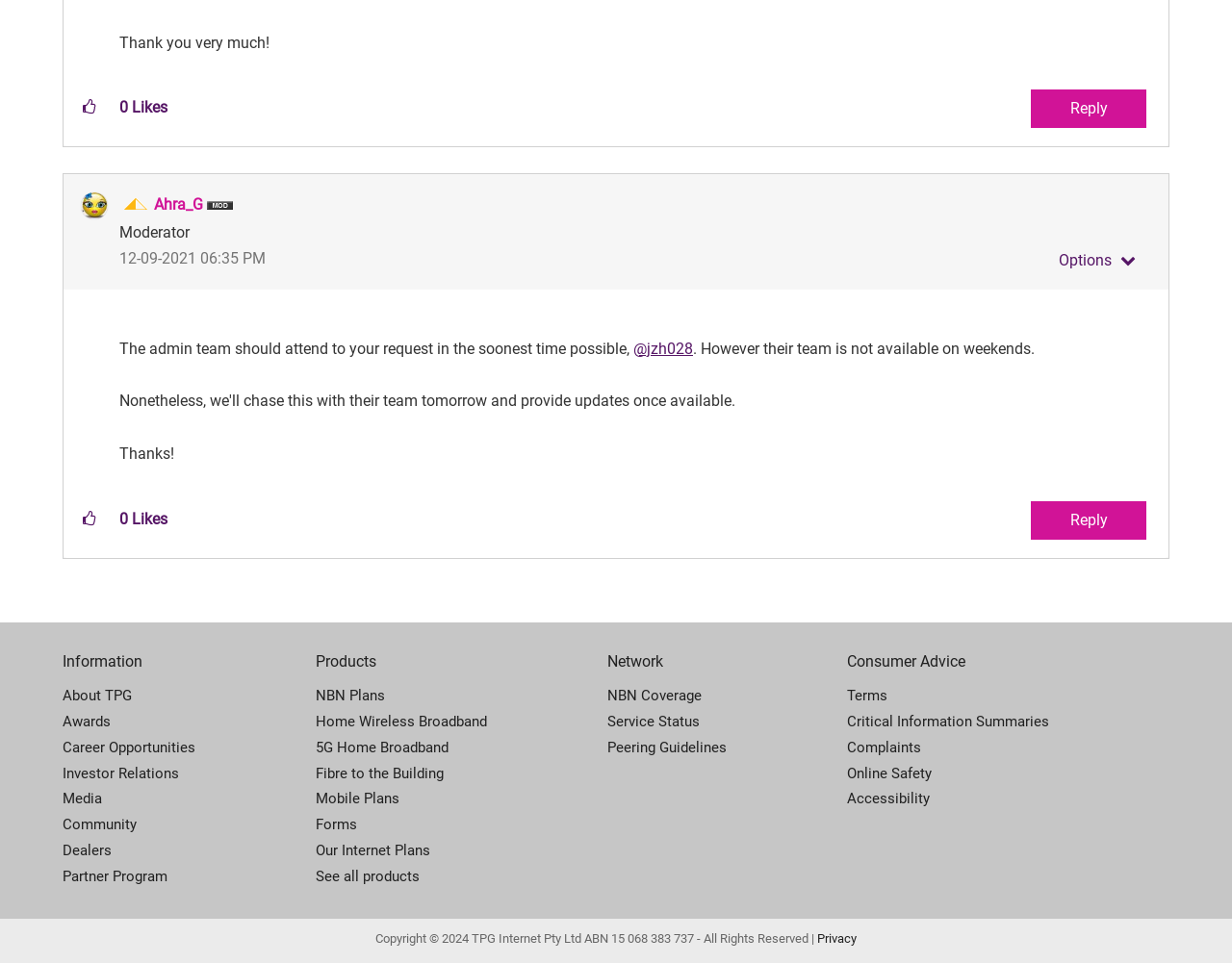Please provide a one-word or short phrase answer to the question:
How many kudos does the post have?

0